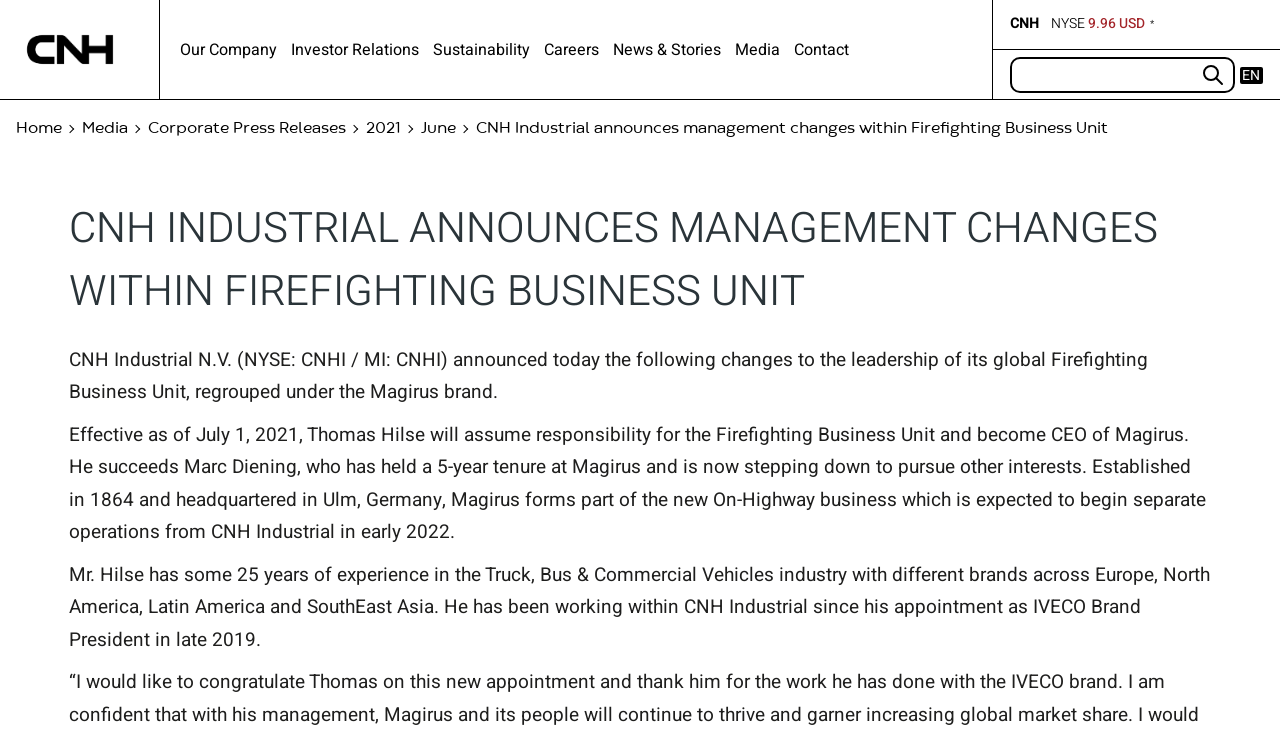Use the information in the screenshot to answer the question comprehensively: What is the language of the webpage?

I found the answer by looking at the link element with the text 'EN' which is located at the top right corner of the webpage, indicating that it is the language of the webpage.